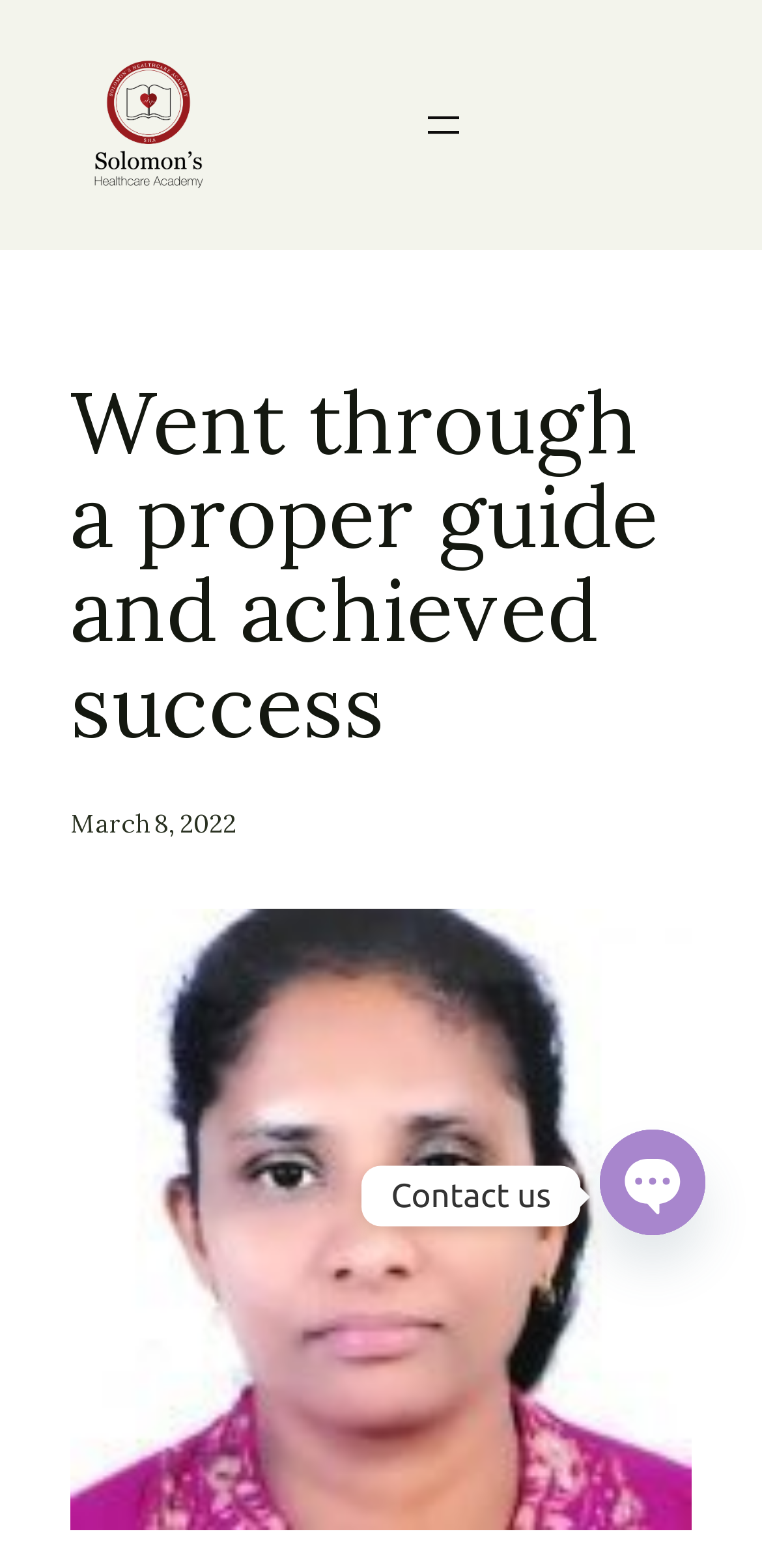How many social media links are there?
Please give a well-detailed answer to the question.

At the bottom of the page, there are three links with images, which are 'Google Maps', 'Phone', and 'Whatsapp'. These links are likely social media links, and there are three of them.